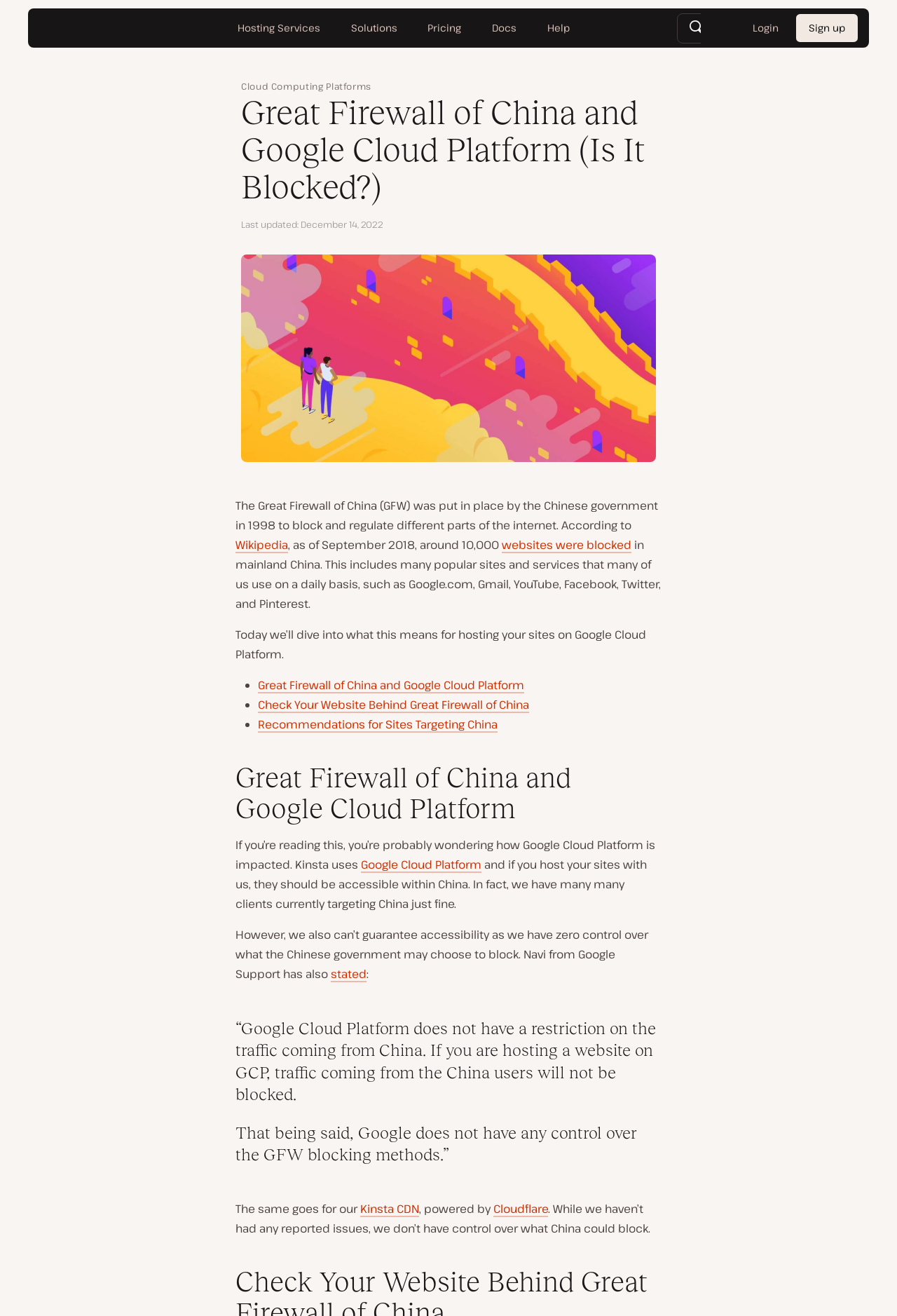Is Google Cloud Platform blocked in China?
Refer to the screenshot and answer in one word or phrase.

No, but not guaranteed